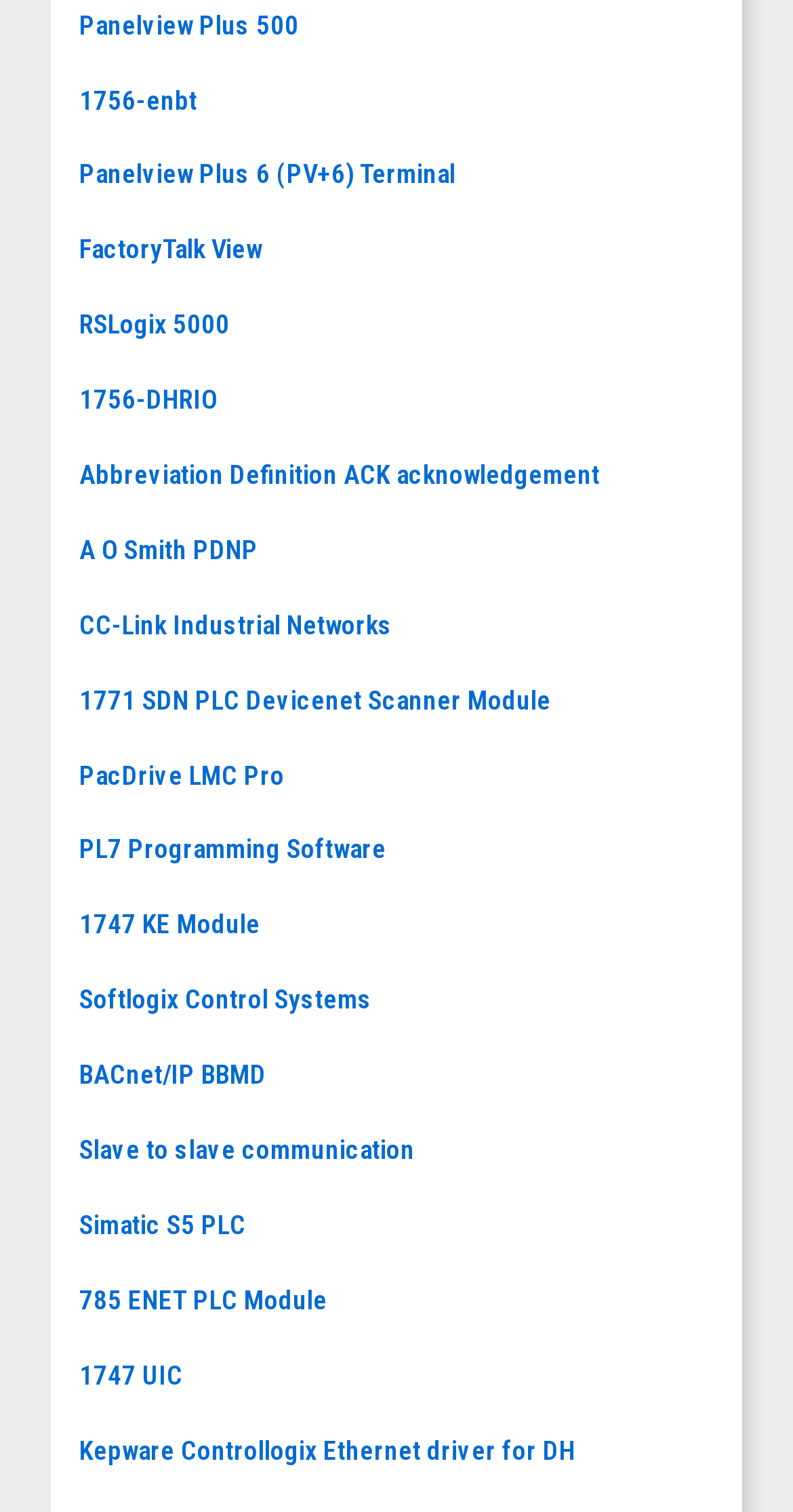Are all products listed with a heading?
Please answer using one word or phrase, based on the screenshot.

Yes